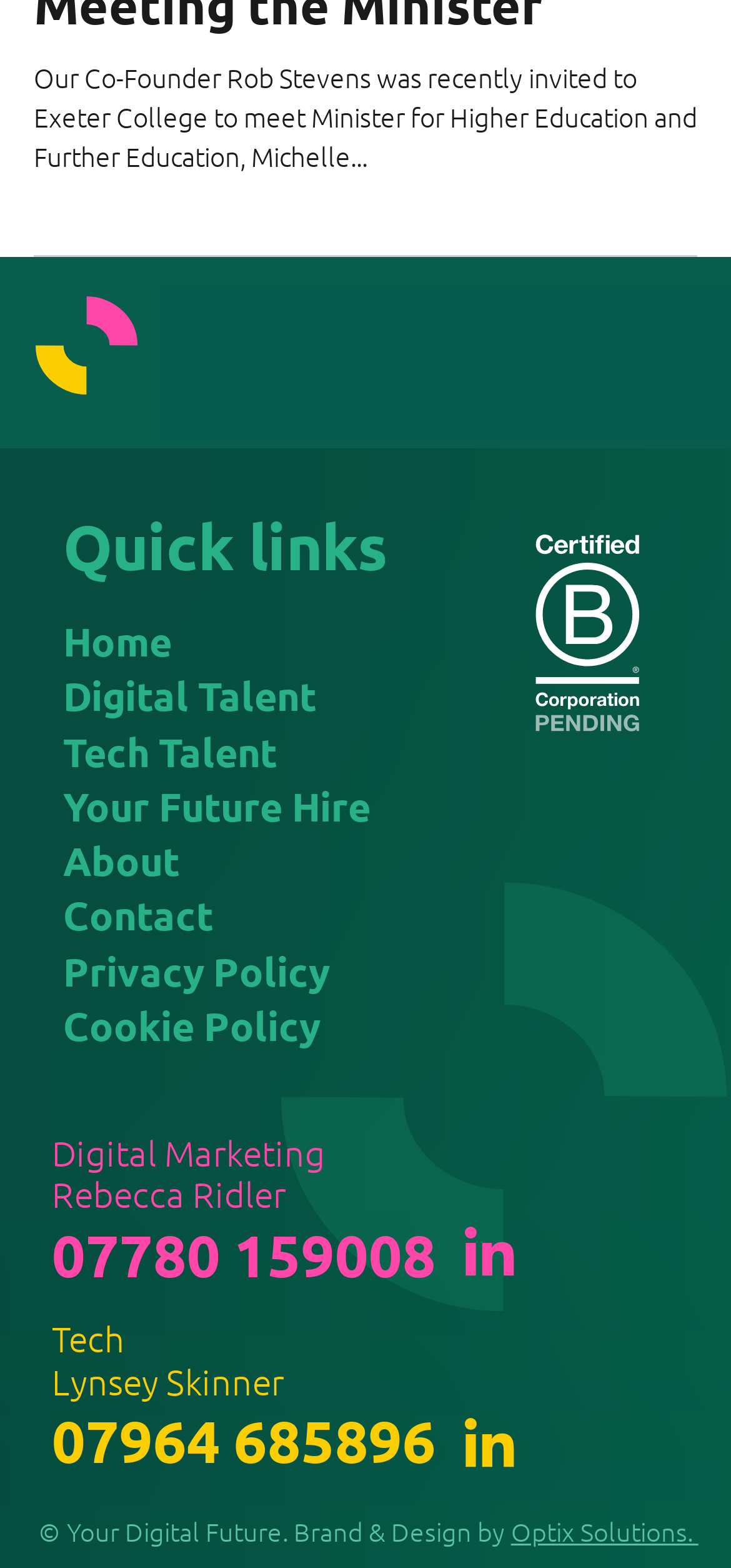Respond to the question below with a concise word or phrase:
What is the name of the co-founder mentioned?

Rob Stevens